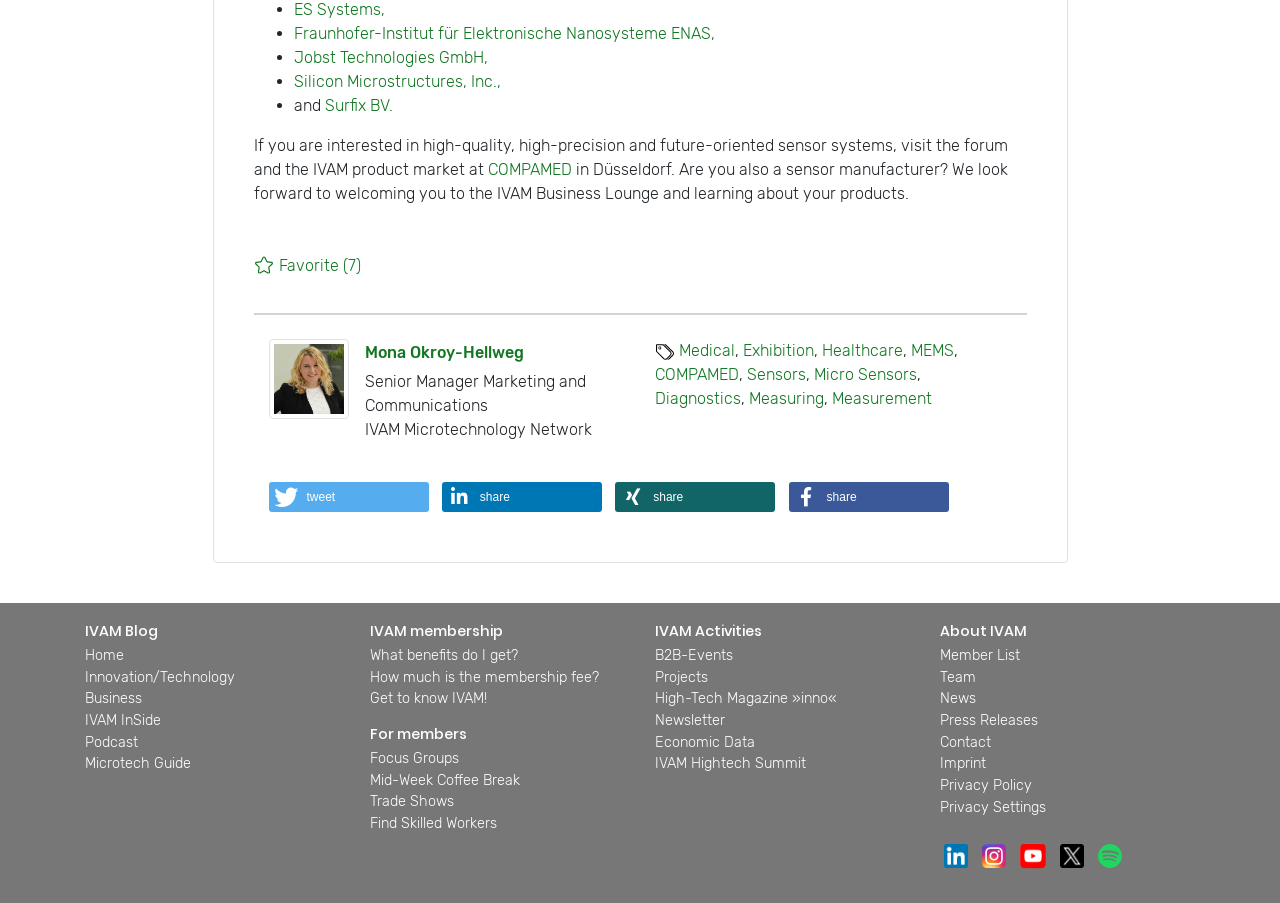Answer the question below in one word or phrase:
What is the name of the network mentioned in the webpage?

IVAM Microtechnology Network